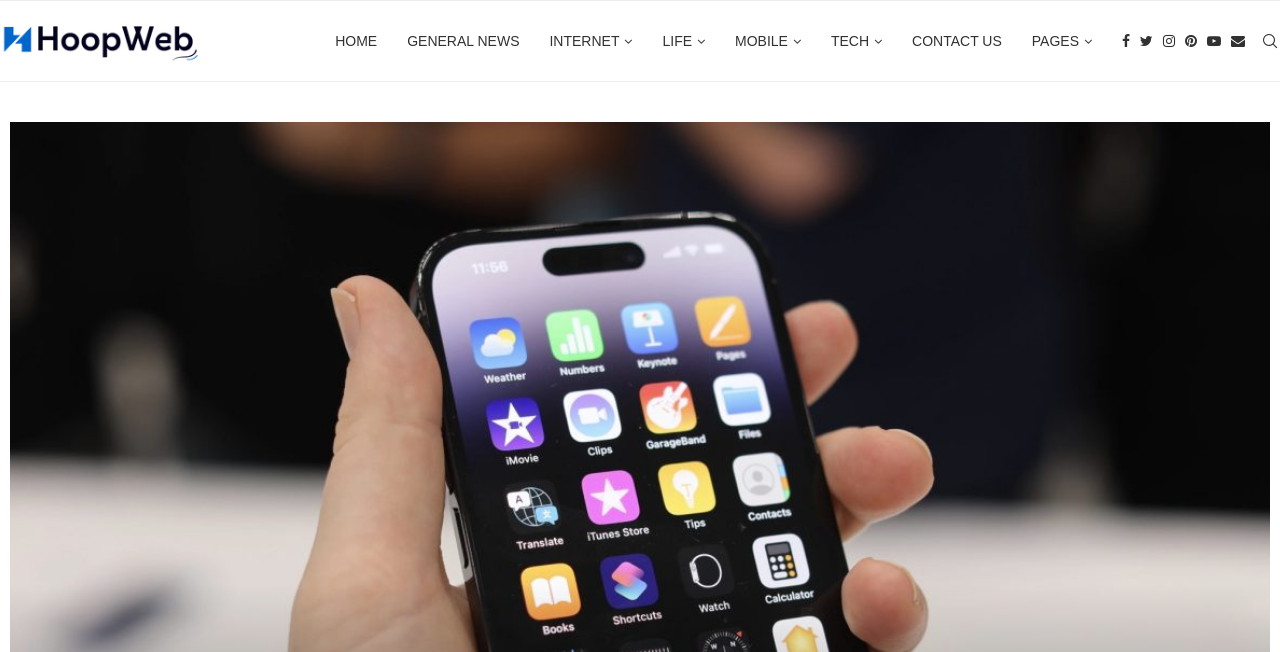Please specify the bounding box coordinates of the clickable section necessary to execute the following command: "contact us".

[0.713, 0.002, 0.783, 0.124]